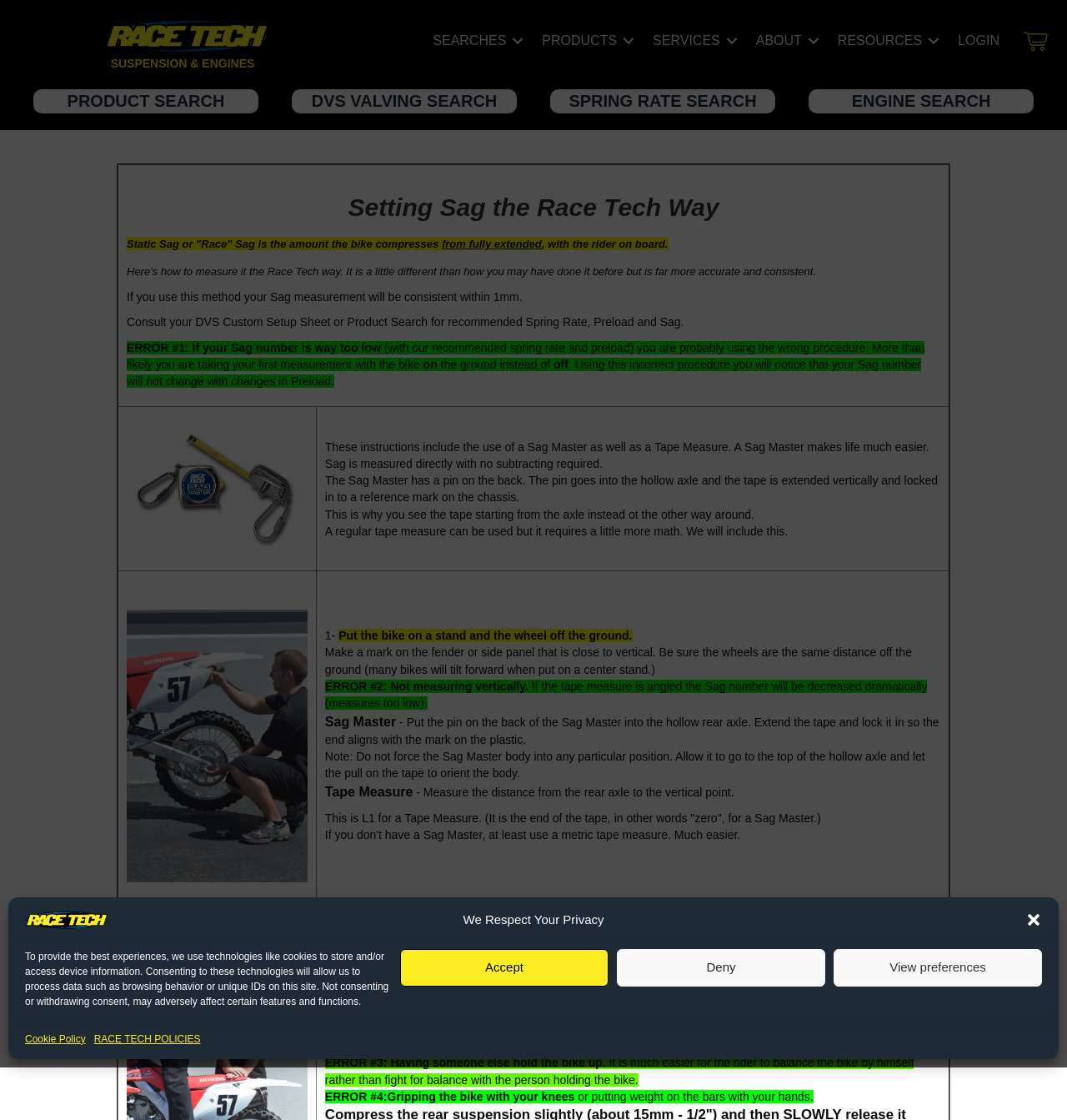Using the webpage screenshot, locate the HTML element that fits the following description and provide its bounding box: "ABOUT".

[0.697, 0.02, 0.773, 0.053]